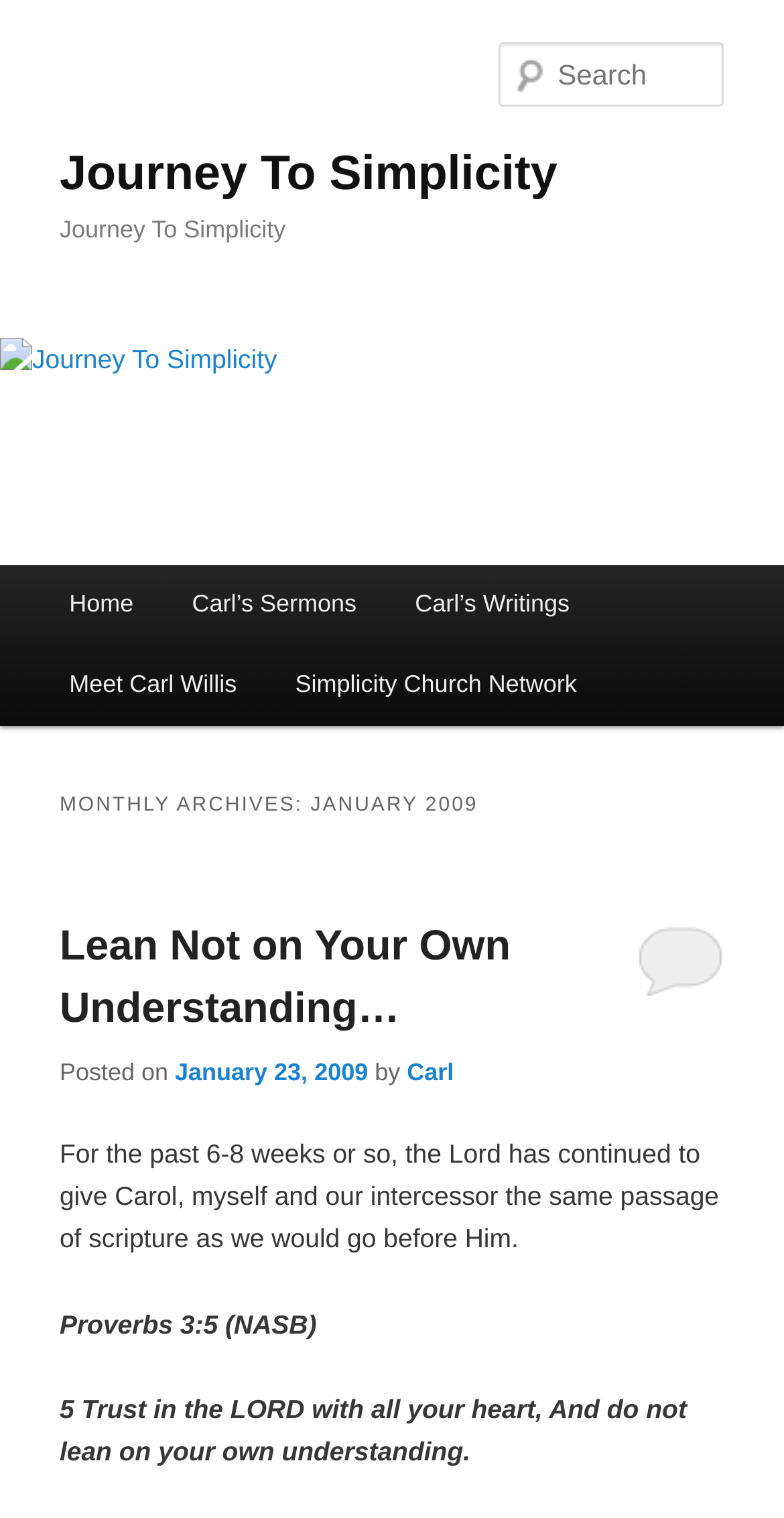Specify the bounding box coordinates for the region that must be clicked to perform the given instruction: "Read Carl's sermon".

[0.208, 0.372, 0.492, 0.425]